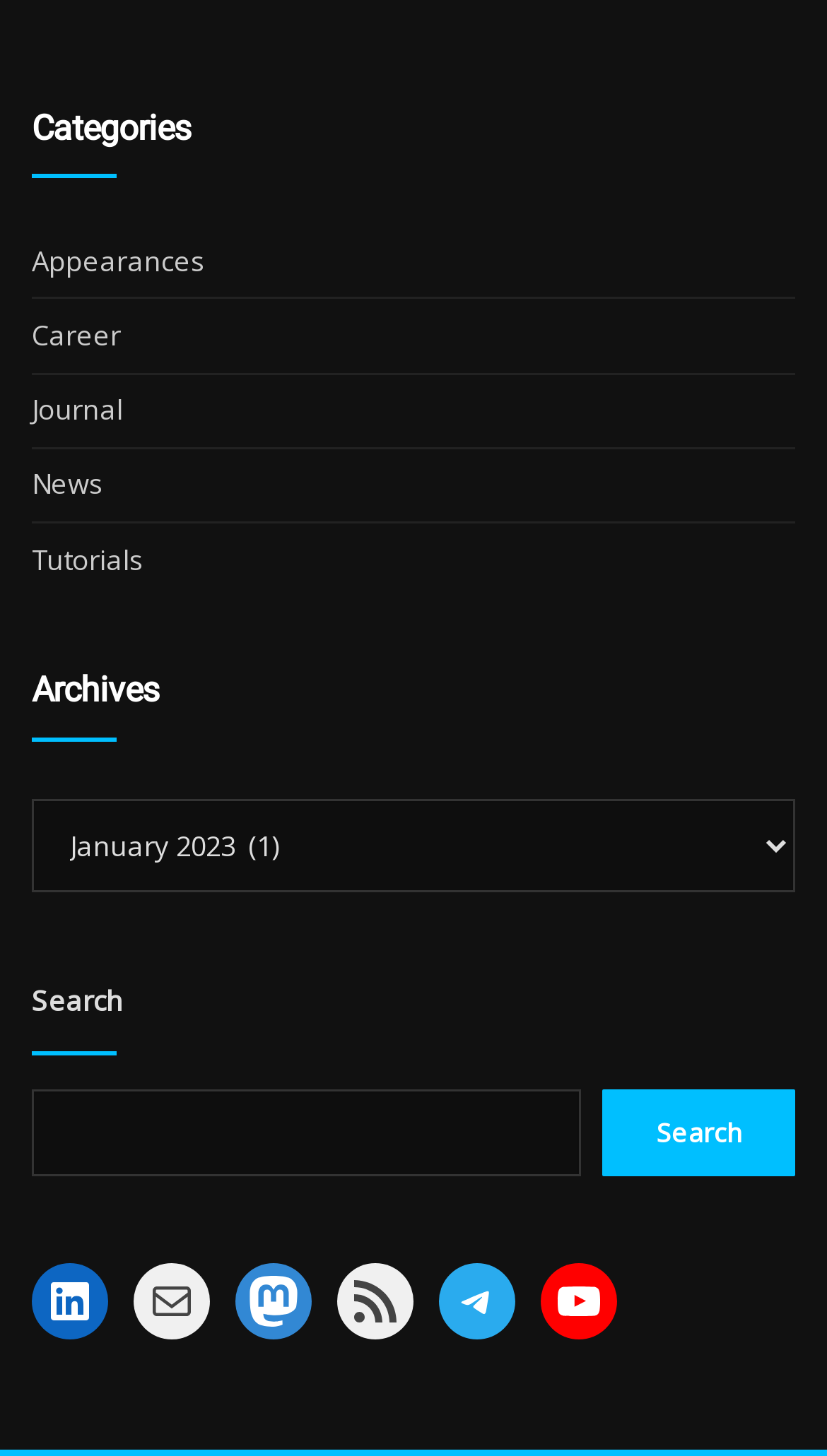How many sections are there on the webpage?
Please answer the question as detailed as possible based on the image.

I counted the number of distinct sections on the webpage, which are the 'Categories' section, the 'Archives' section, the search section, and the social media links section, so there are 4 sections on the webpage.